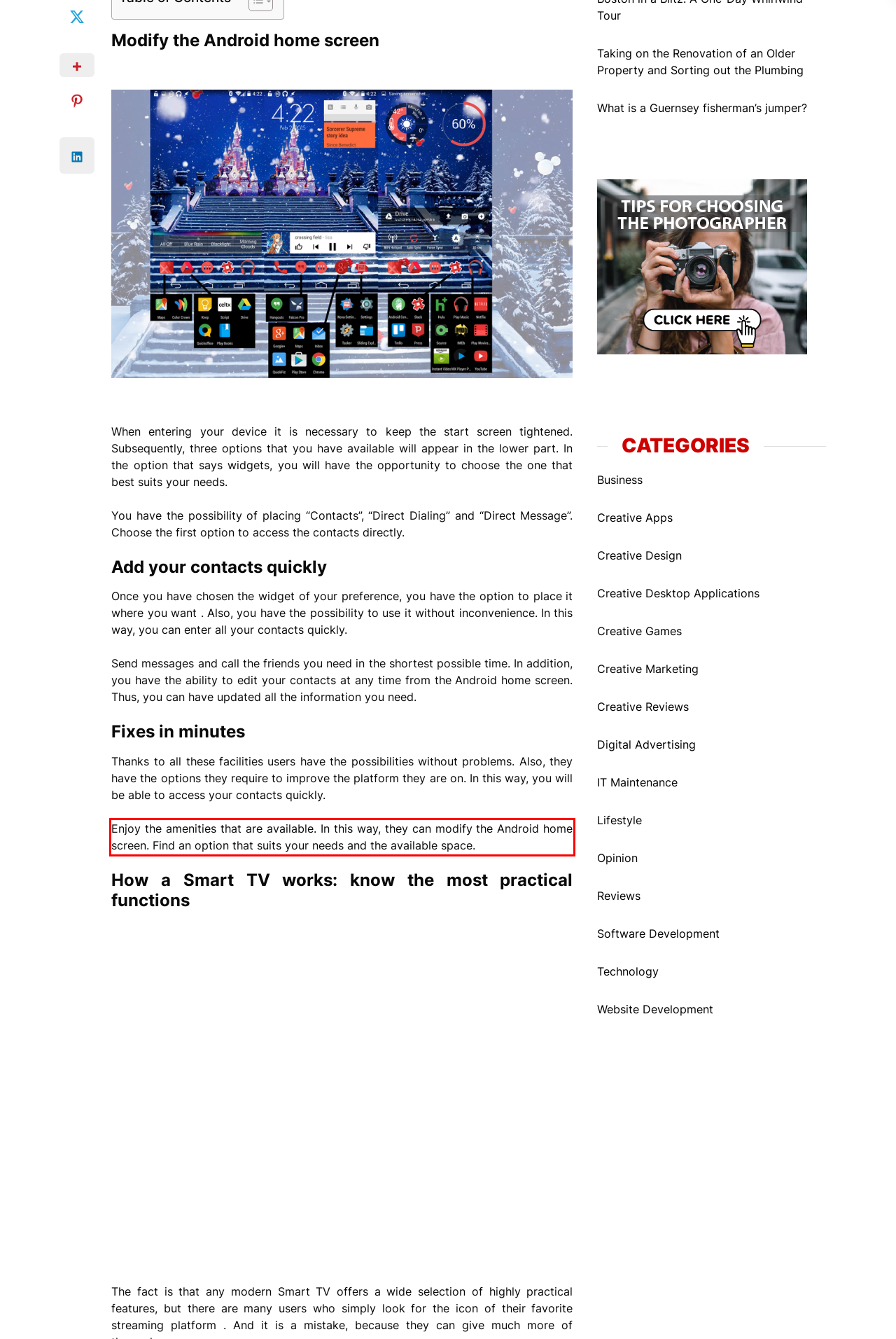Look at the screenshot of the webpage, locate the red rectangle bounding box, and generate the text content that it contains.

Enjoy the amenities that are available. In this way, they can modify the Android home screen. Find an option that suits your needs and the available space.